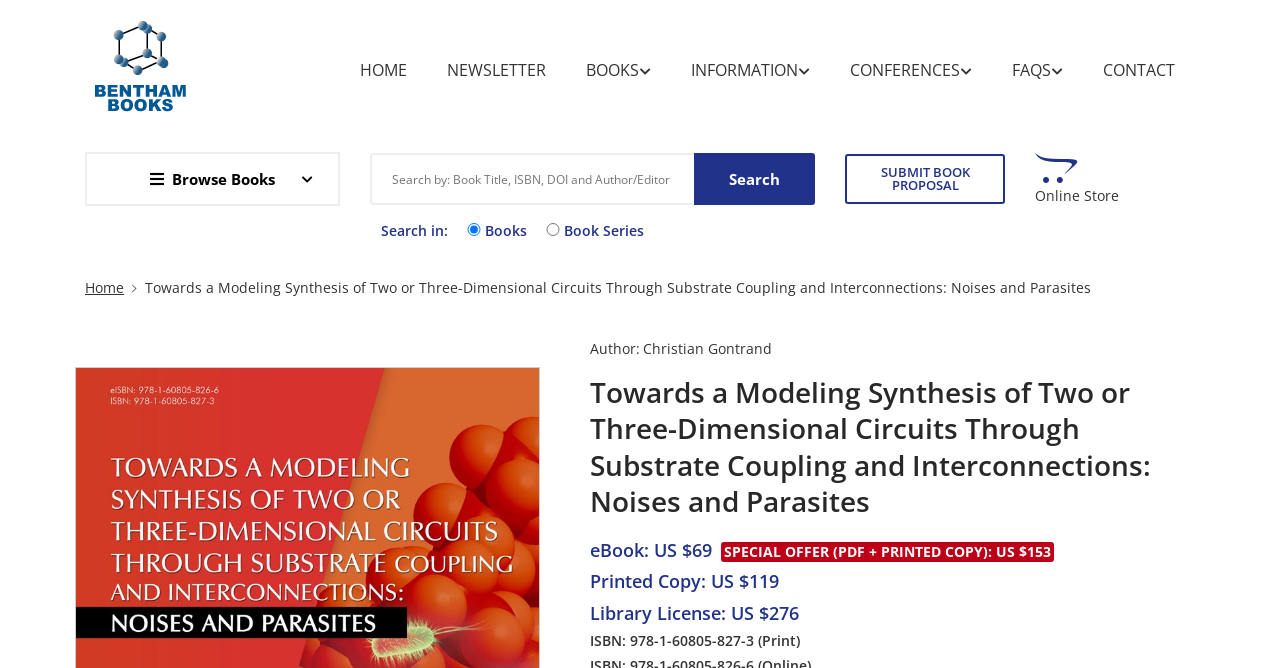Please give the bounding box coordinates of the area that should be clicked to fulfill the following instruction: "View forthcoming titles". The coordinates should be in the format of four float numbers from 0 to 1, i.e., [left, top, right, bottom].

[0.598, 0.281, 0.695, 0.317]